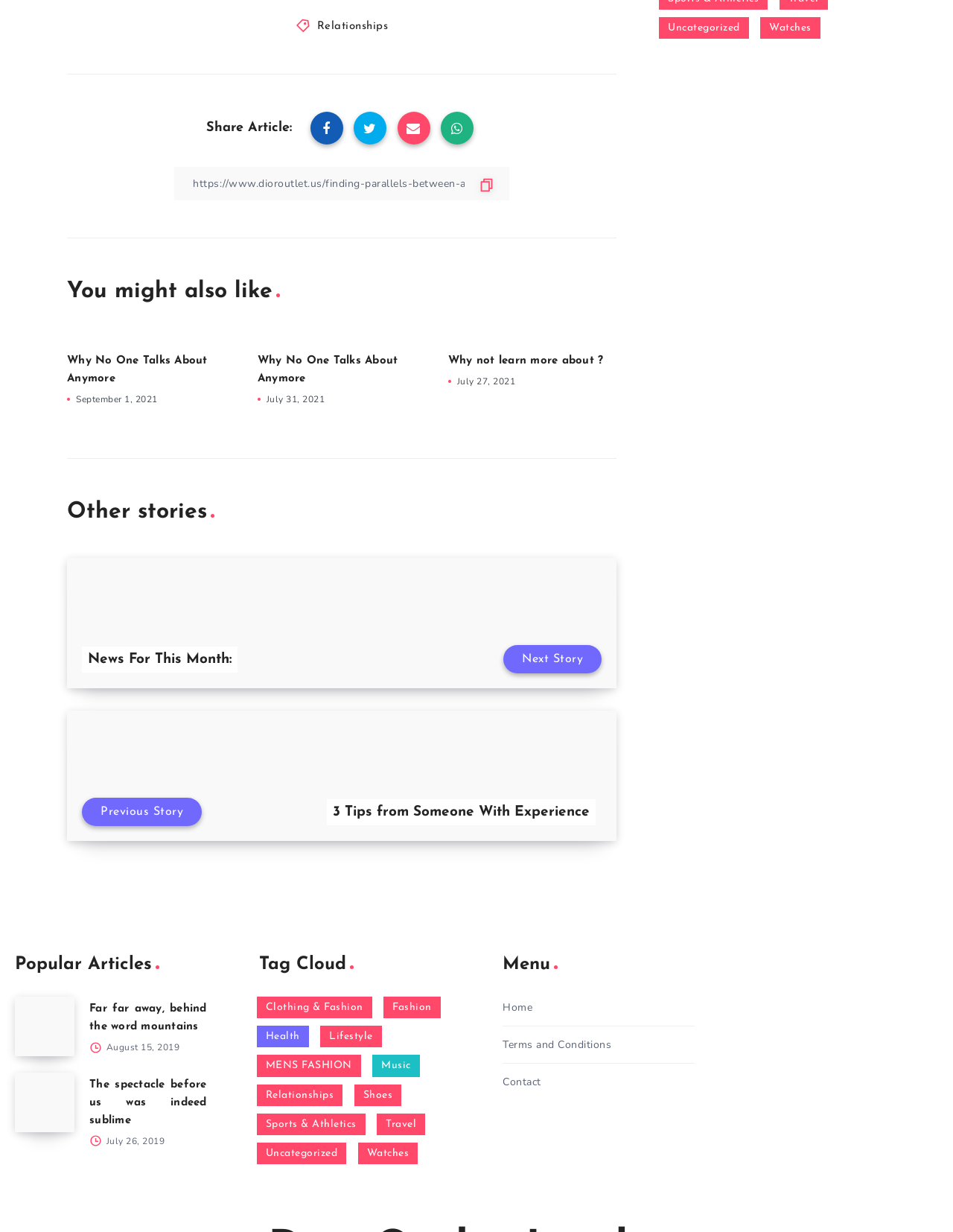Determine the bounding box coordinates of the clickable element to complete this instruction: "Go to 'Home'". Provide the coordinates in the format of four float numbers between 0 and 1, [left, top, right, bottom].

[0.527, 0.81, 0.559, 0.825]